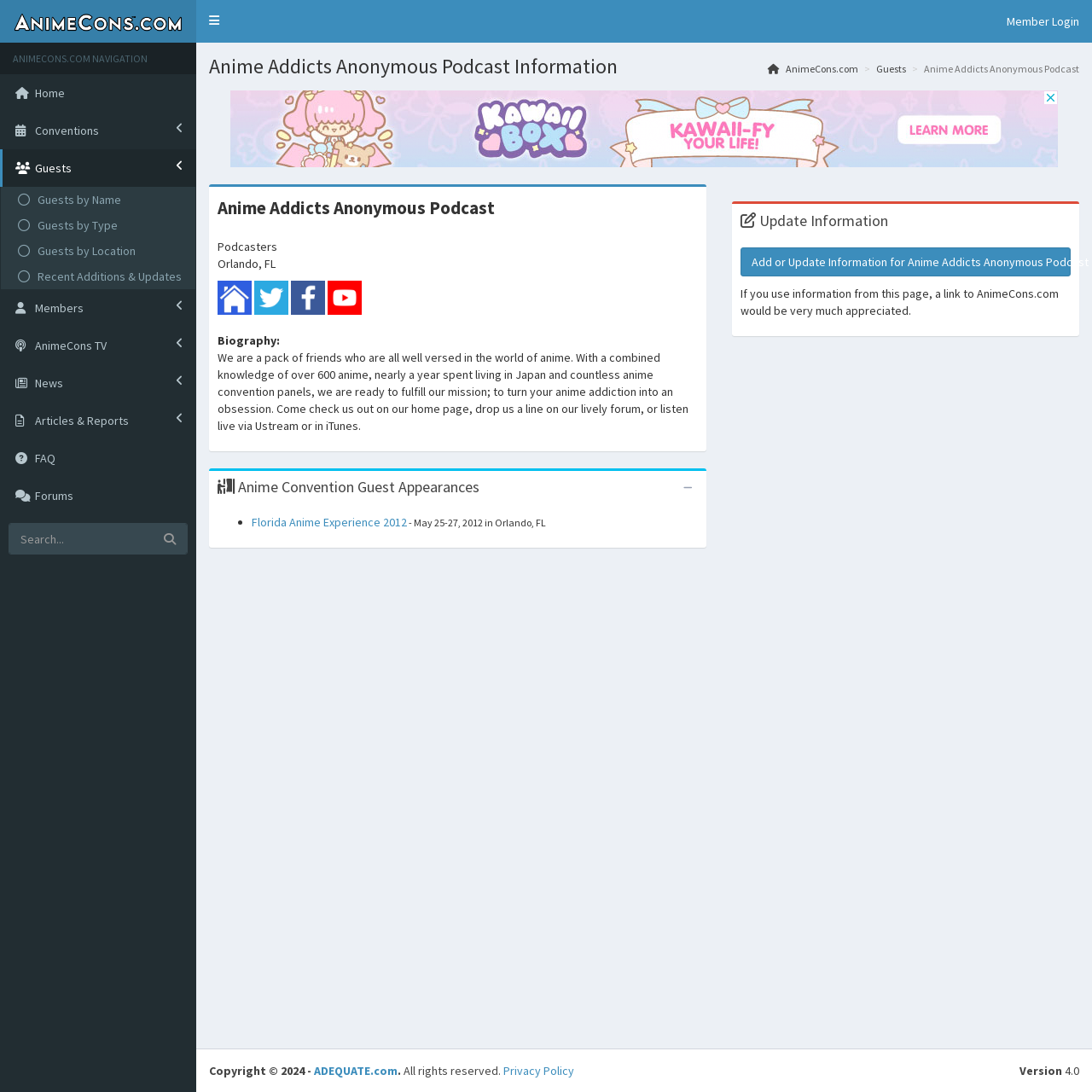Please specify the bounding box coordinates of the clickable region to carry out the following instruction: "Update information for the Anime Addicts Anonymous Podcast". The coordinates should be four float numbers between 0 and 1, in the format [left, top, right, bottom].

[0.678, 0.227, 0.98, 0.253]